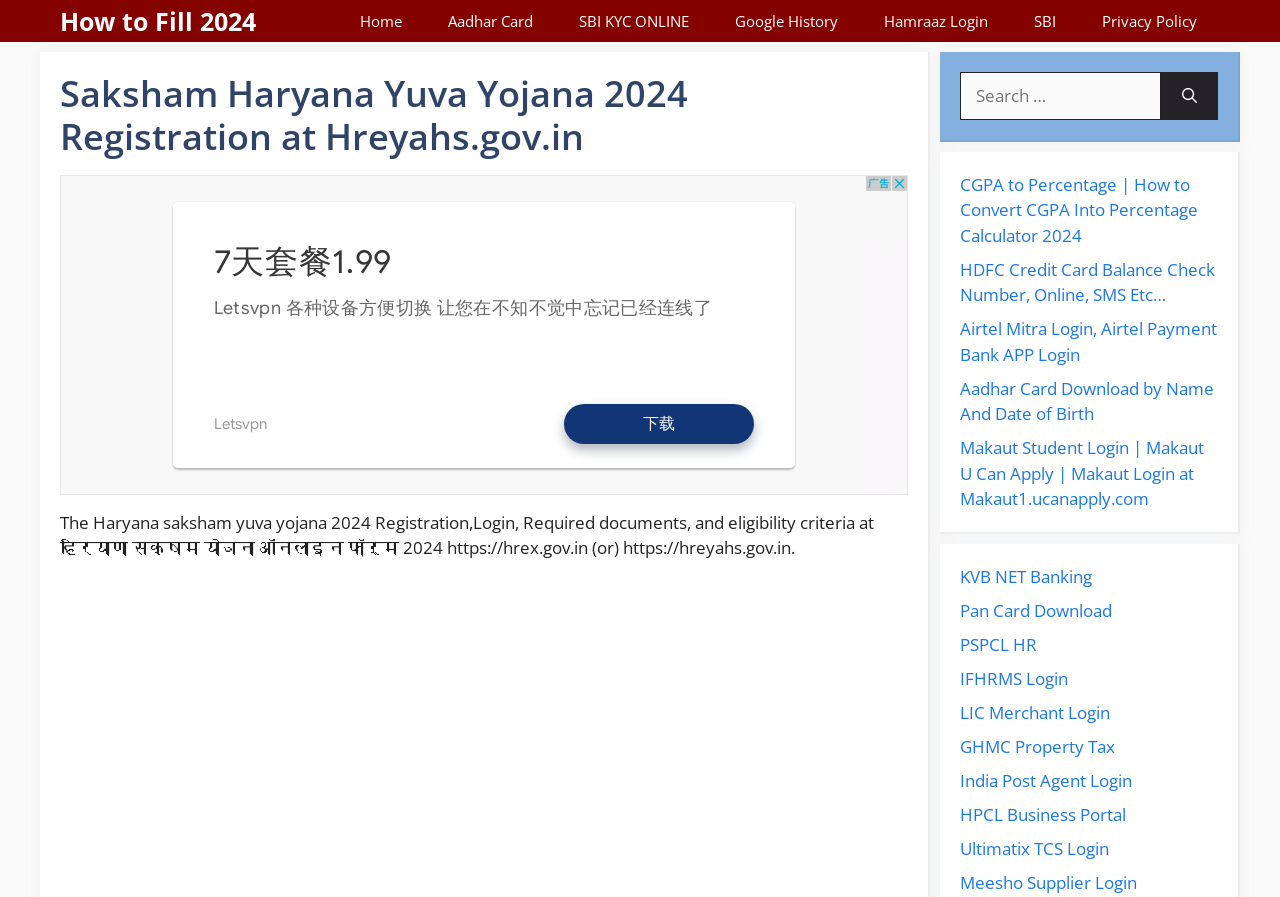Pinpoint the bounding box coordinates of the element you need to click to execute the following instruction: "Search for something". The bounding box should be represented by four float numbers between 0 and 1, in the format [left, top, right, bottom].

[0.75, 0.08, 0.907, 0.133]